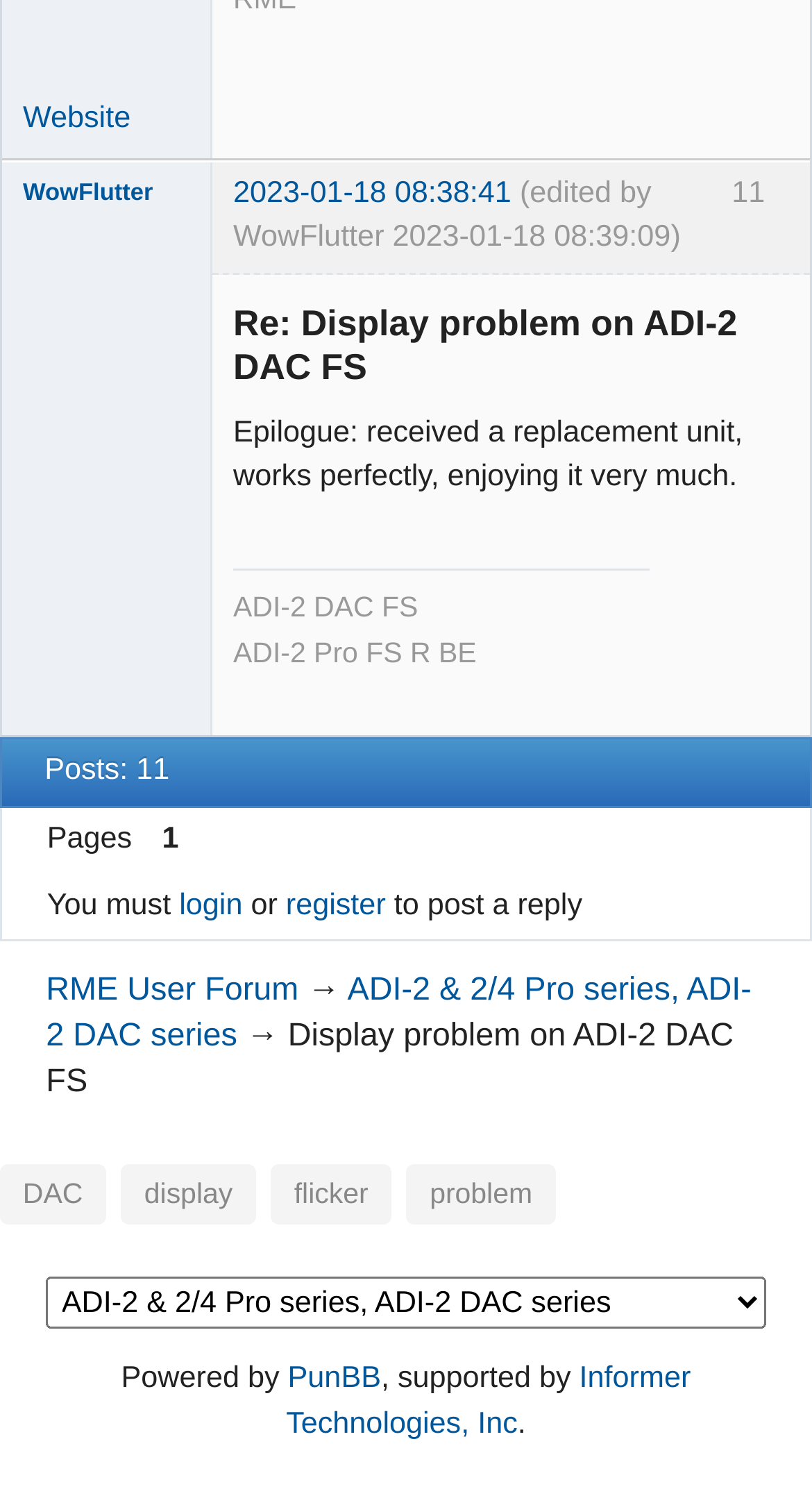Identify the bounding box for the UI element described as: "2023-01-18 08:38:41". The coordinates should be four float numbers between 0 and 1, i.e., [left, top, right, bottom].

[0.287, 0.119, 0.63, 0.141]